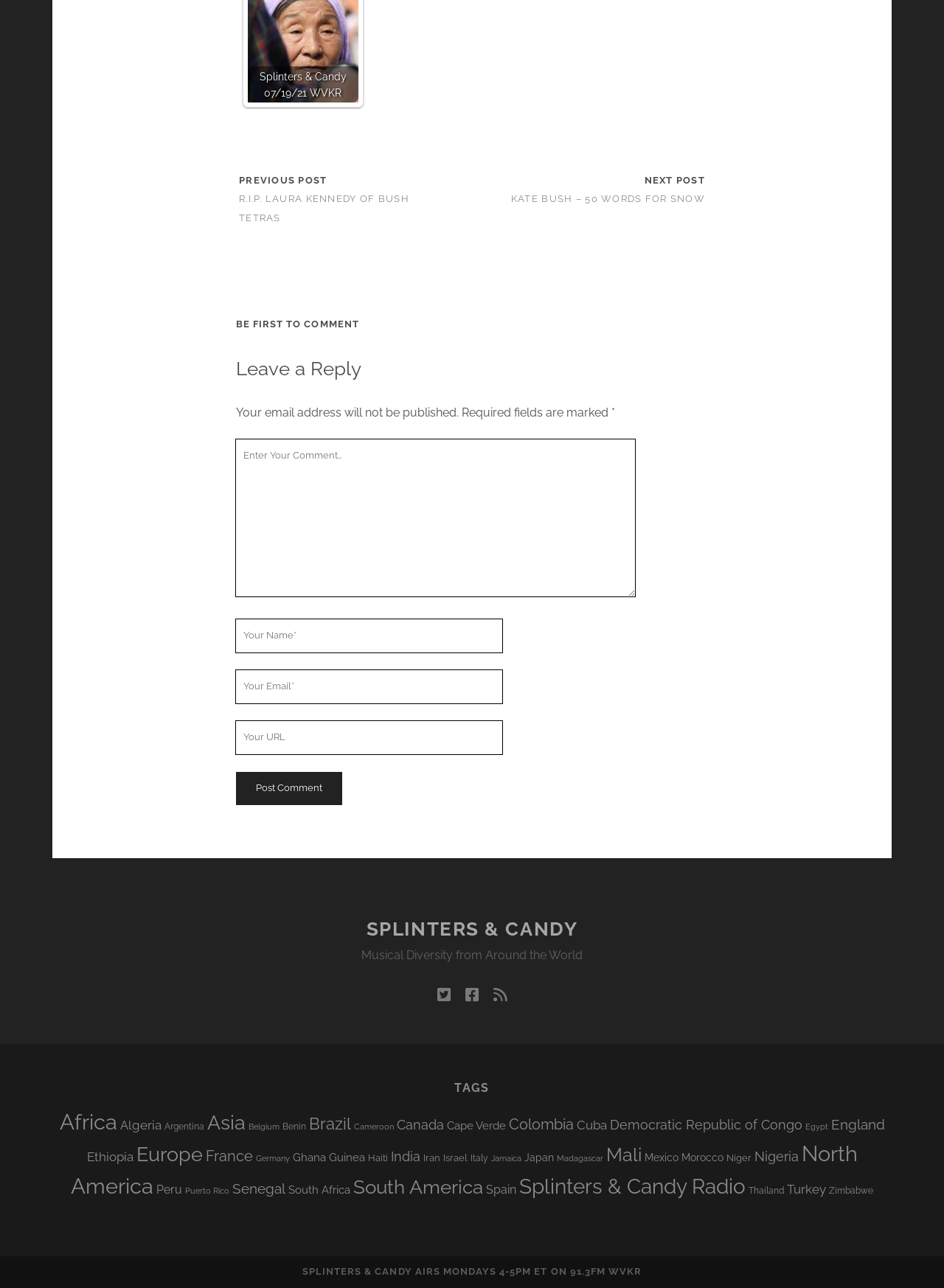Please identify the coordinates of the bounding box for the clickable region that will accomplish this instruction: "Click on the 'SPLINTERS & CANDY' link".

[0.388, 0.713, 0.612, 0.73]